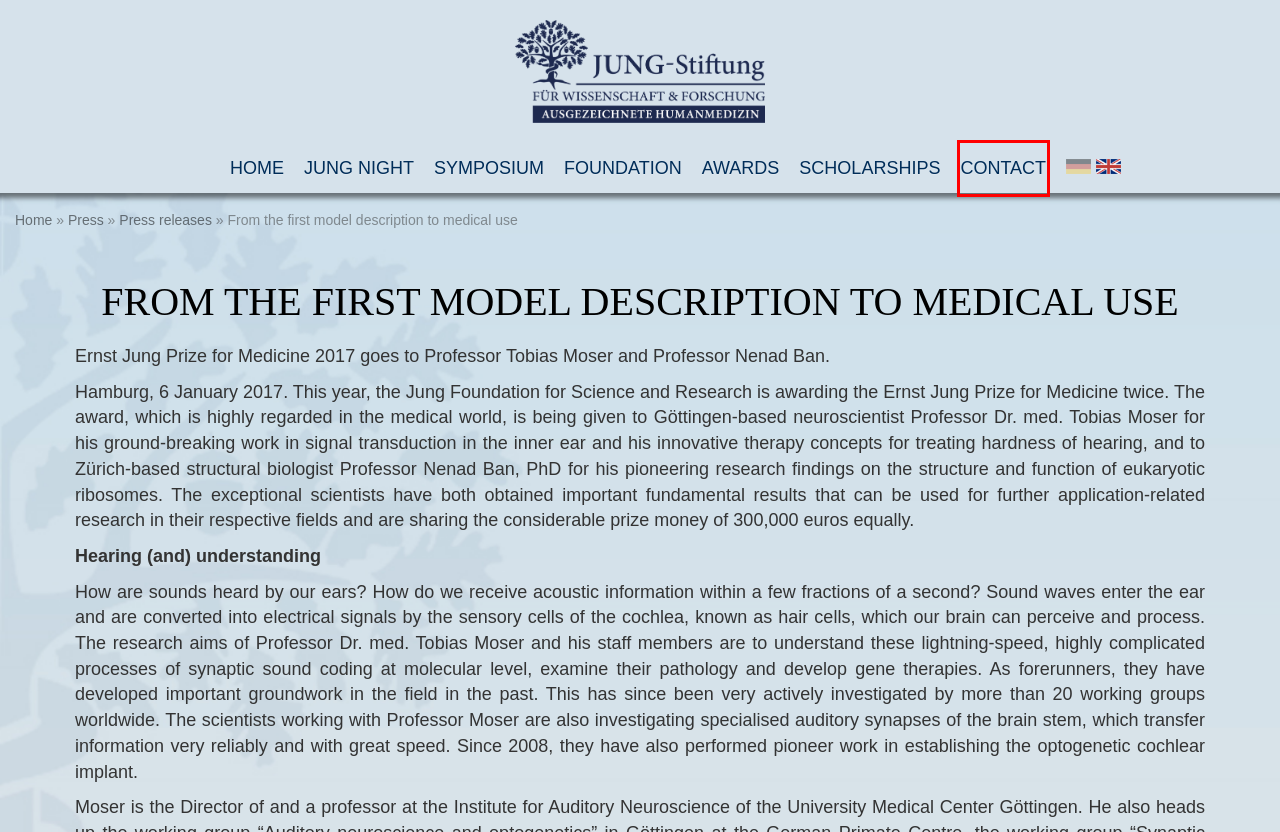You are given a screenshot of a webpage with a red rectangle bounding box around a UI element. Select the webpage description that best matches the new webpage after clicking the element in the bounding box. Here are the candidates:
A. Impress | Jung Stiftung
B. Media library | Jung Stiftung
C. Jung Night 2023 | Jung Stiftung
D. The Foundation | Jung Stiftung
E. The Awards | Jung Stiftung
F. Jung Stiftung | AUSGEZEICHNETE MEDIZIN
G. Press | Jung Stiftung
H. Scholarships | Jung Stiftung

A